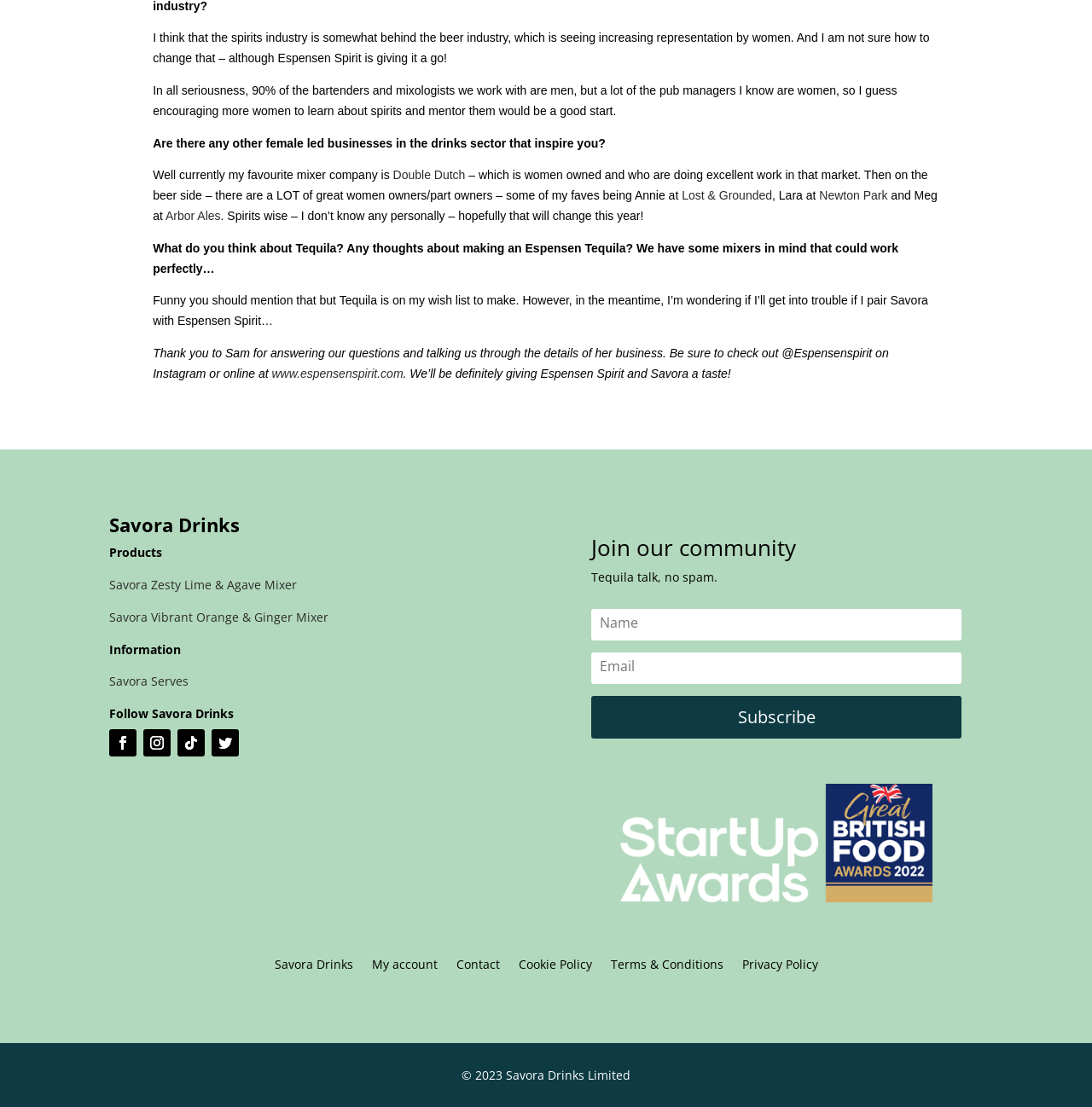Respond with a single word or phrase to the following question: How many female-led businesses in the drinks sector are mentioned?

At least 4